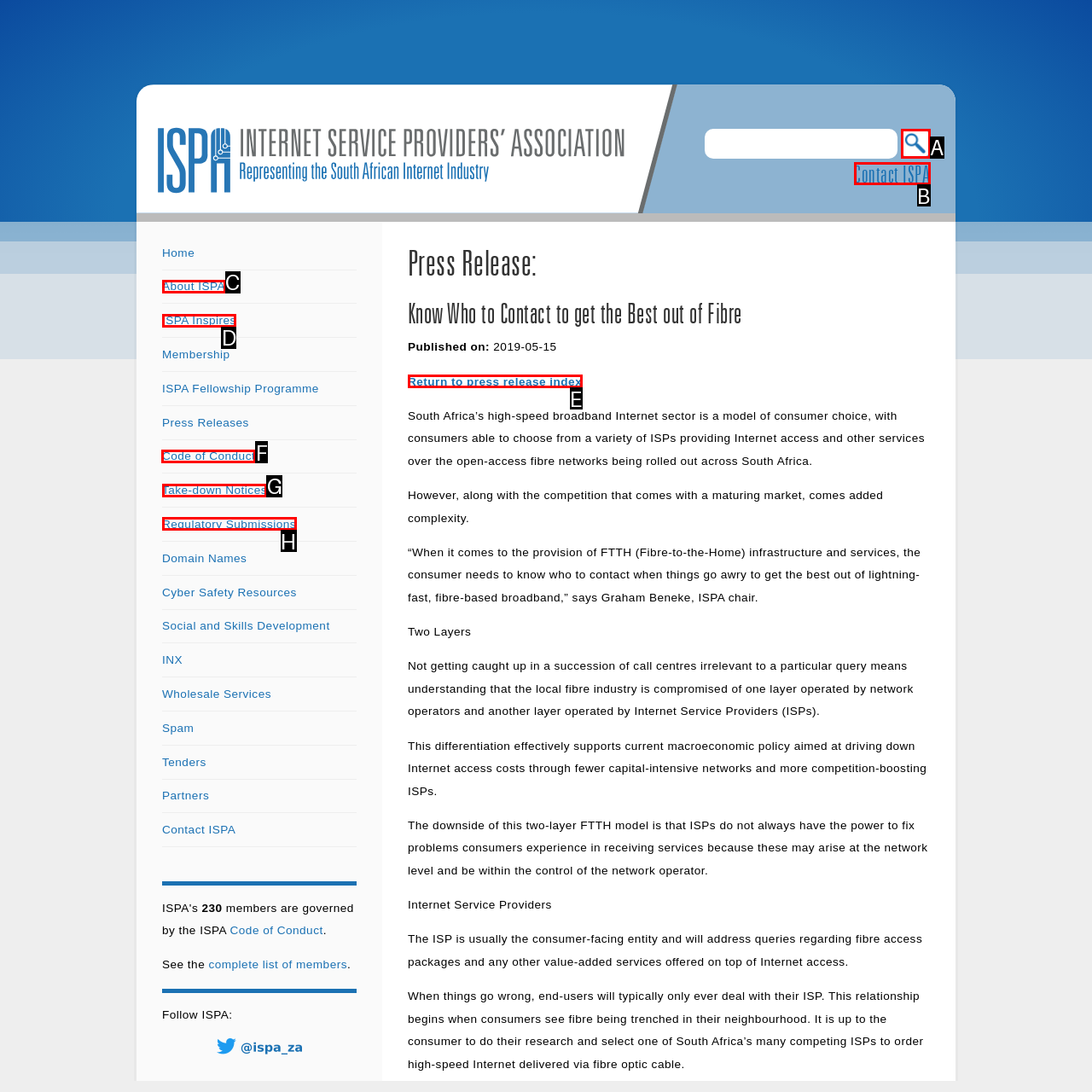Out of the given choices, which letter corresponds to the UI element required to Click on the 'Code of Conduct' link? Answer with the letter.

F